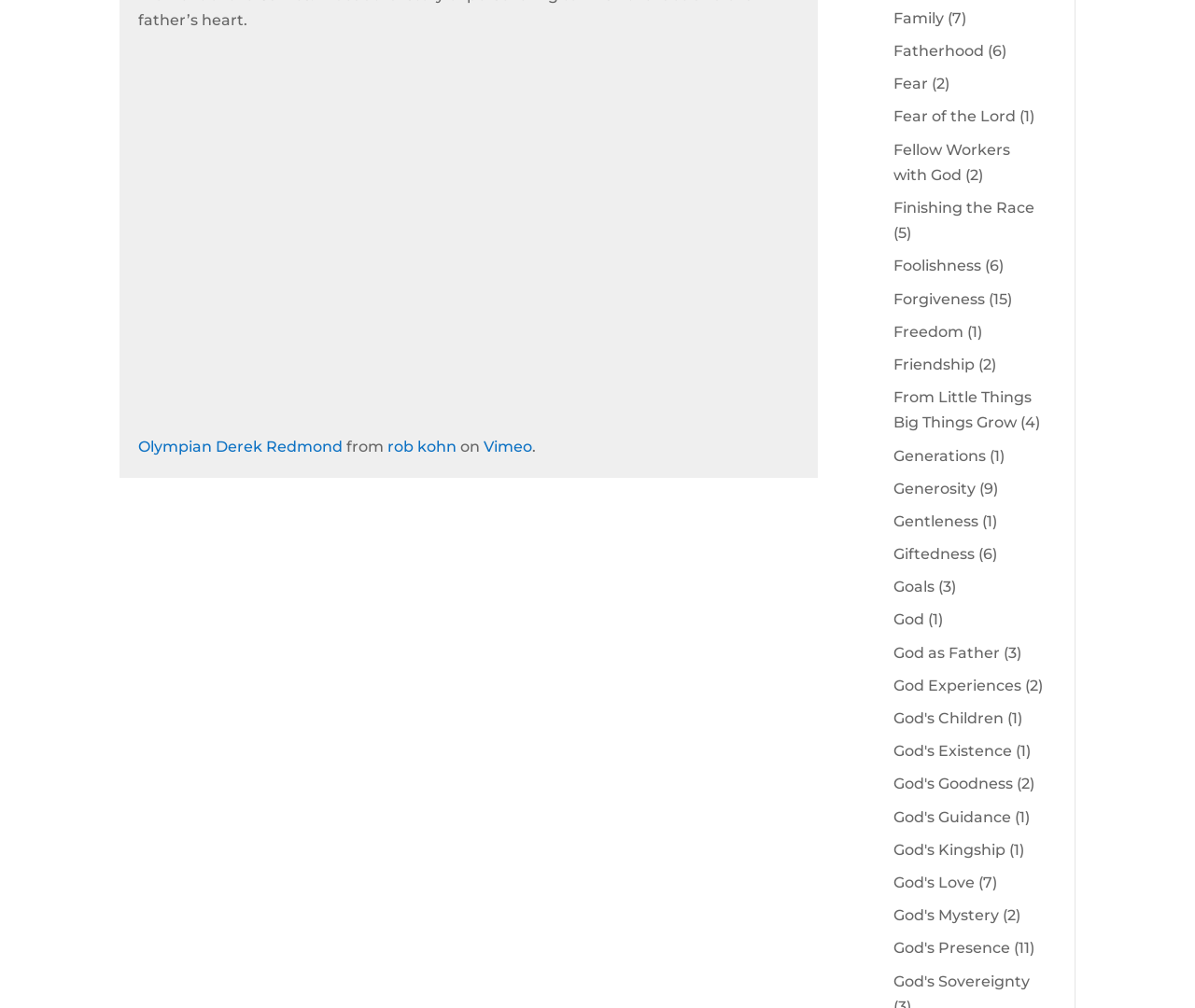Find the bounding box coordinates of the UI element according to this description: "Fellow Workers with God".

[0.748, 0.139, 0.846, 0.182]